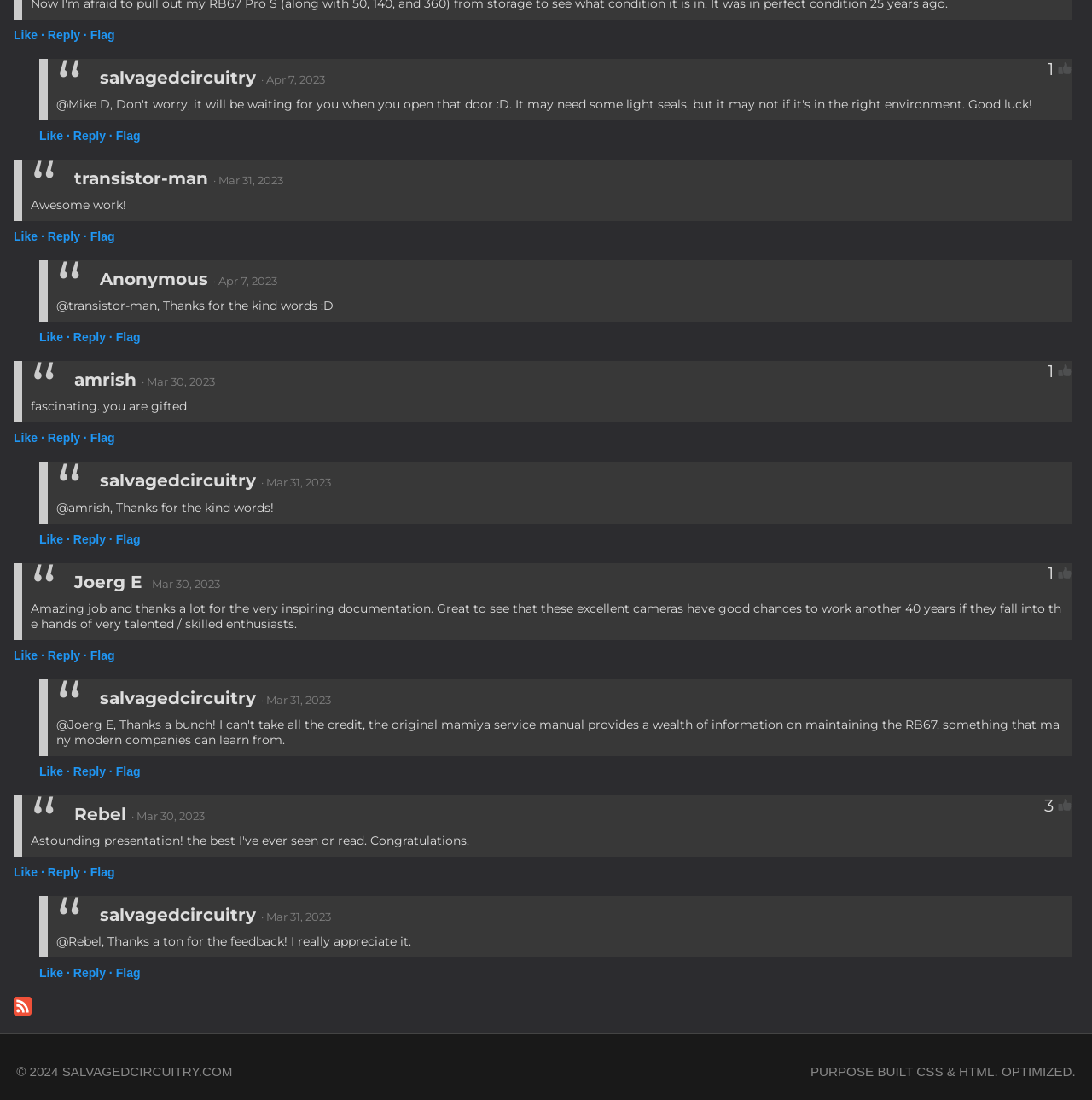Predict the bounding box for the UI component with the following description: "Reply ·".

[0.067, 0.879, 0.103, 0.891]